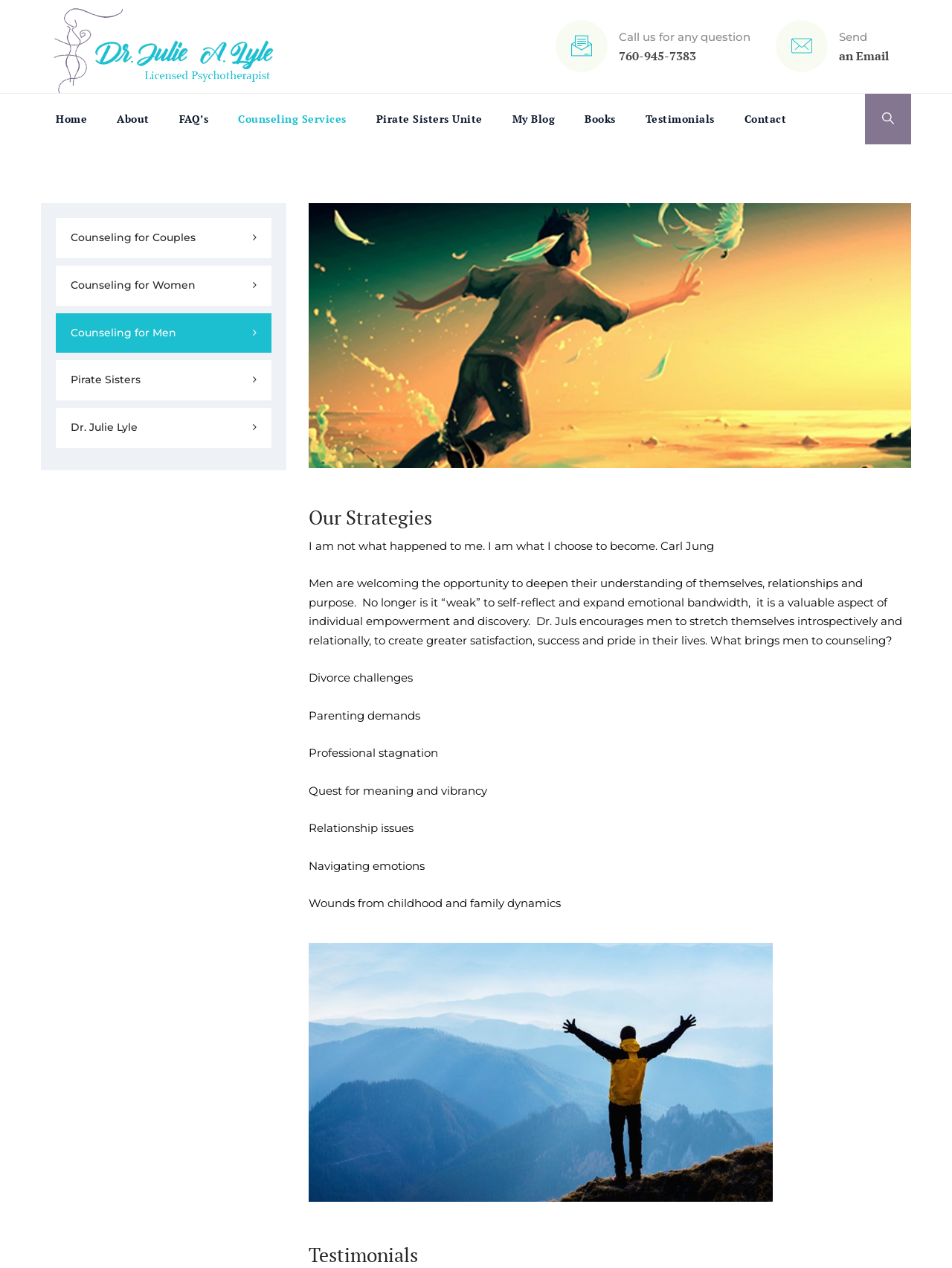Explain the webpage in detail.

The webpage is about counseling services for men, specifically by Dr. Juls. At the top left, there is a logo and a link to the website's homepage, "drjuls". Next to it, there is a call-to-action section with a phone number, "760-945-7383", and an email link. 

On the top right, there is a navigation menu with links to various sections of the website, including "Home", "About", "FAQ's", "Counseling Services", "Pirate Sisters Unite", "My Blog", "Books", "Testimonials", and "Contact". 

Below the navigation menu, there is a section with a heading "Our Strategies" and a quote from Carl Jung. This section describes the counseling services offered by Dr. Juls, focusing on men's self-reflection, emotional growth, and empowerment. It lists various reasons why men may seek counseling, including divorce challenges, parenting demands, professional stagnation, and relationship issues.

To the right of this section, there is a large image that takes up most of the page's width. Below the image, there is a section with a heading "Testimonials". 

On the left side of the page, there are several links to specific counseling services, including counseling for couples, women, and men, as well as a link to "Pirate Sisters" and Dr. Julie Lyle's profile. 

At the bottom right of the page, there is a social media link.